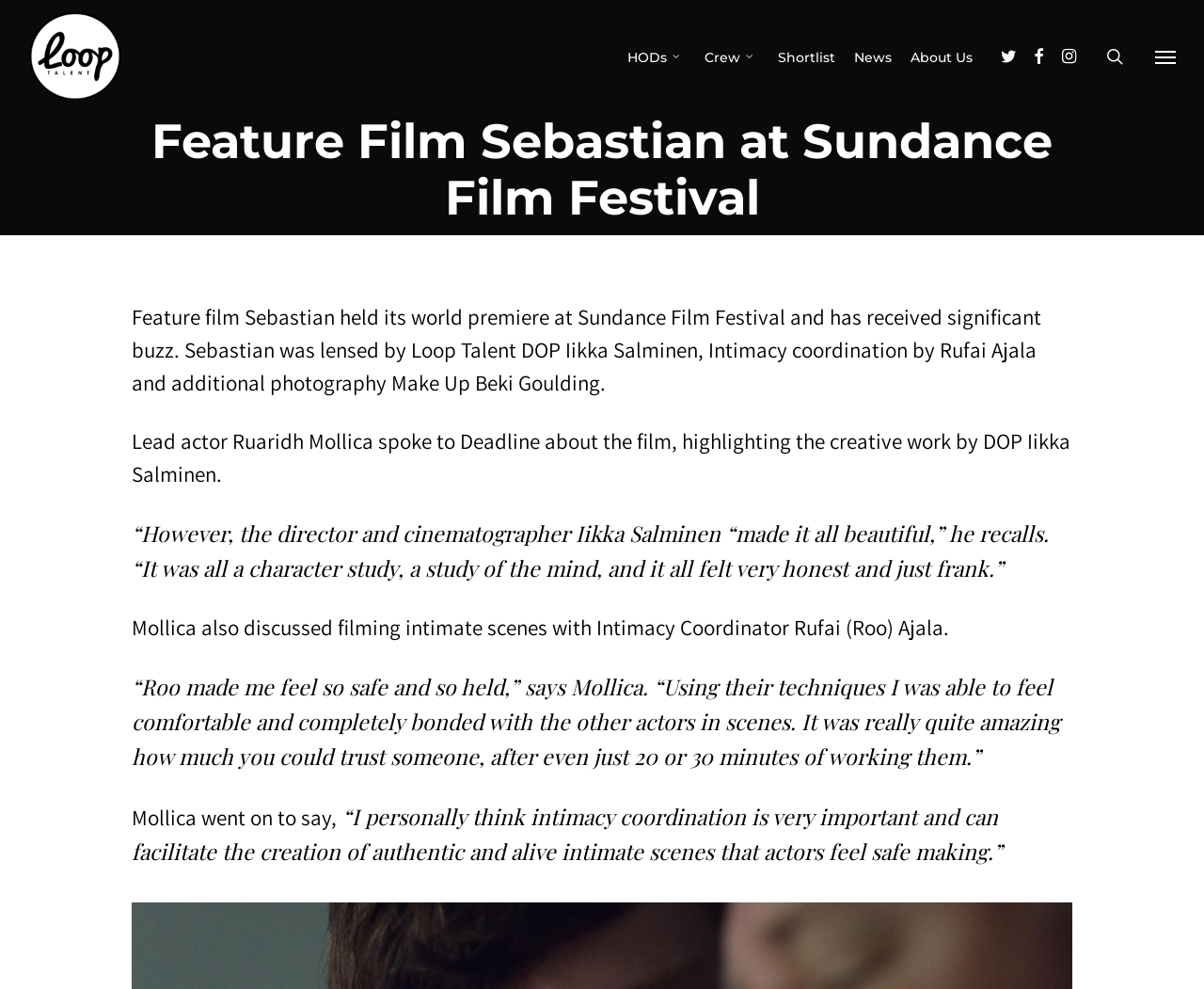Please specify the bounding box coordinates in the format (top-left x, top-left y, bottom-right x, bottom-right y), with values ranging from 0 to 1. Identify the bounding box for the UI component described as follows: alt="Loop Talent"

[0.022, 0.01, 0.103, 0.105]